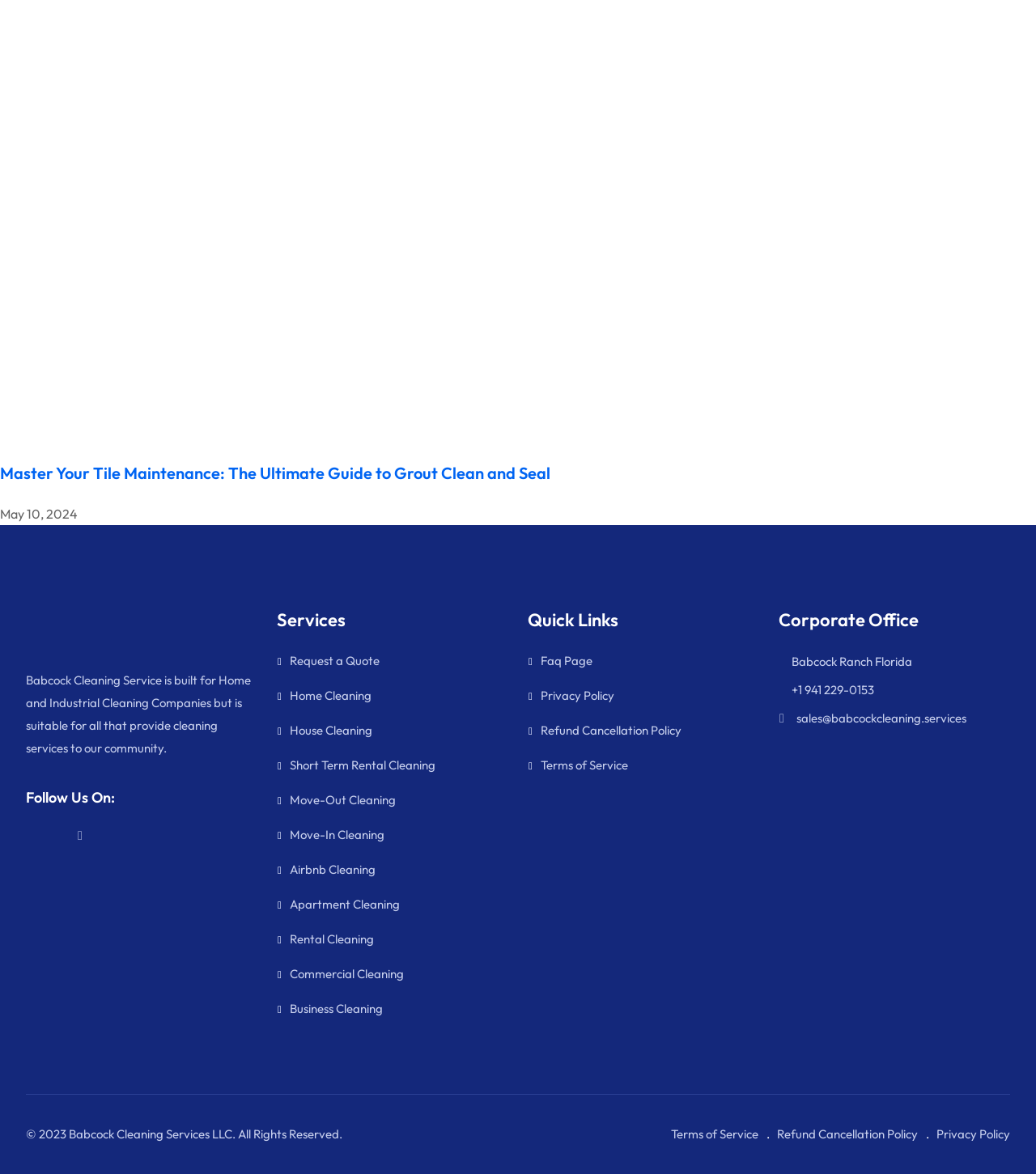Determine the bounding box for the described UI element: "+1 941 229-0153".

[0.764, 0.581, 0.844, 0.594]